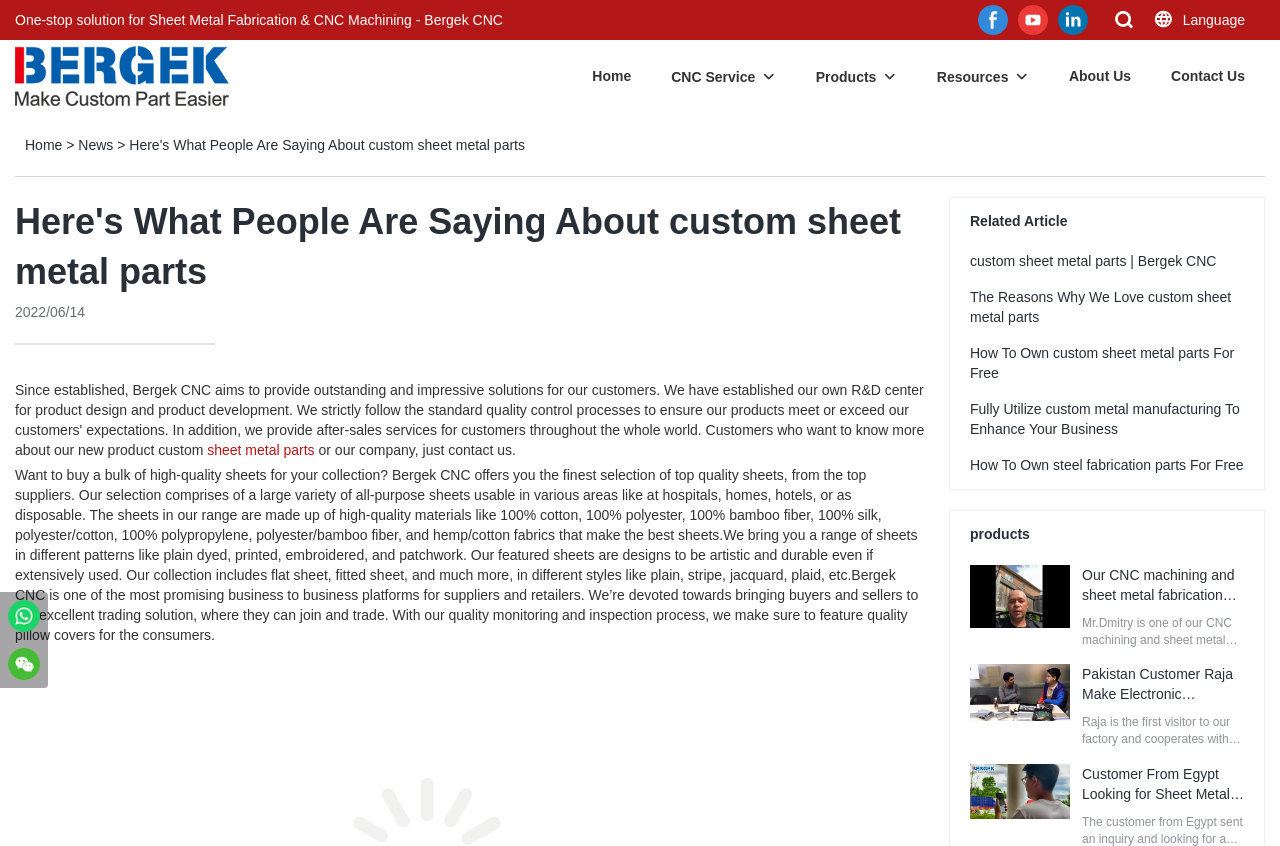Please find the main title text of this webpage.

Here's What People Are Saying About custom sheet metal parts